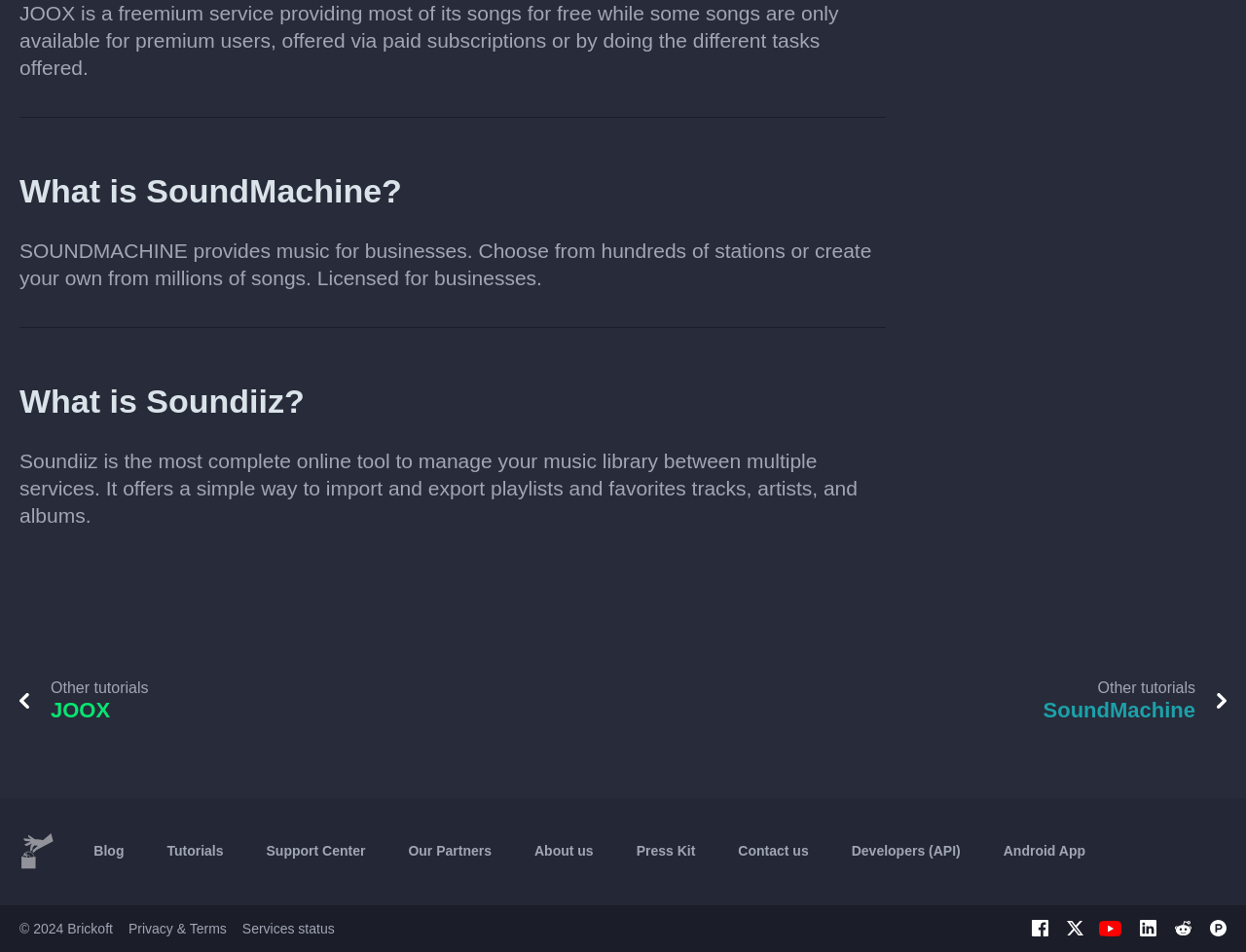Determine the bounding box coordinates of the target area to click to execute the following instruction: "Learn about JOOX."

[0.016, 0.713, 0.5, 0.76]